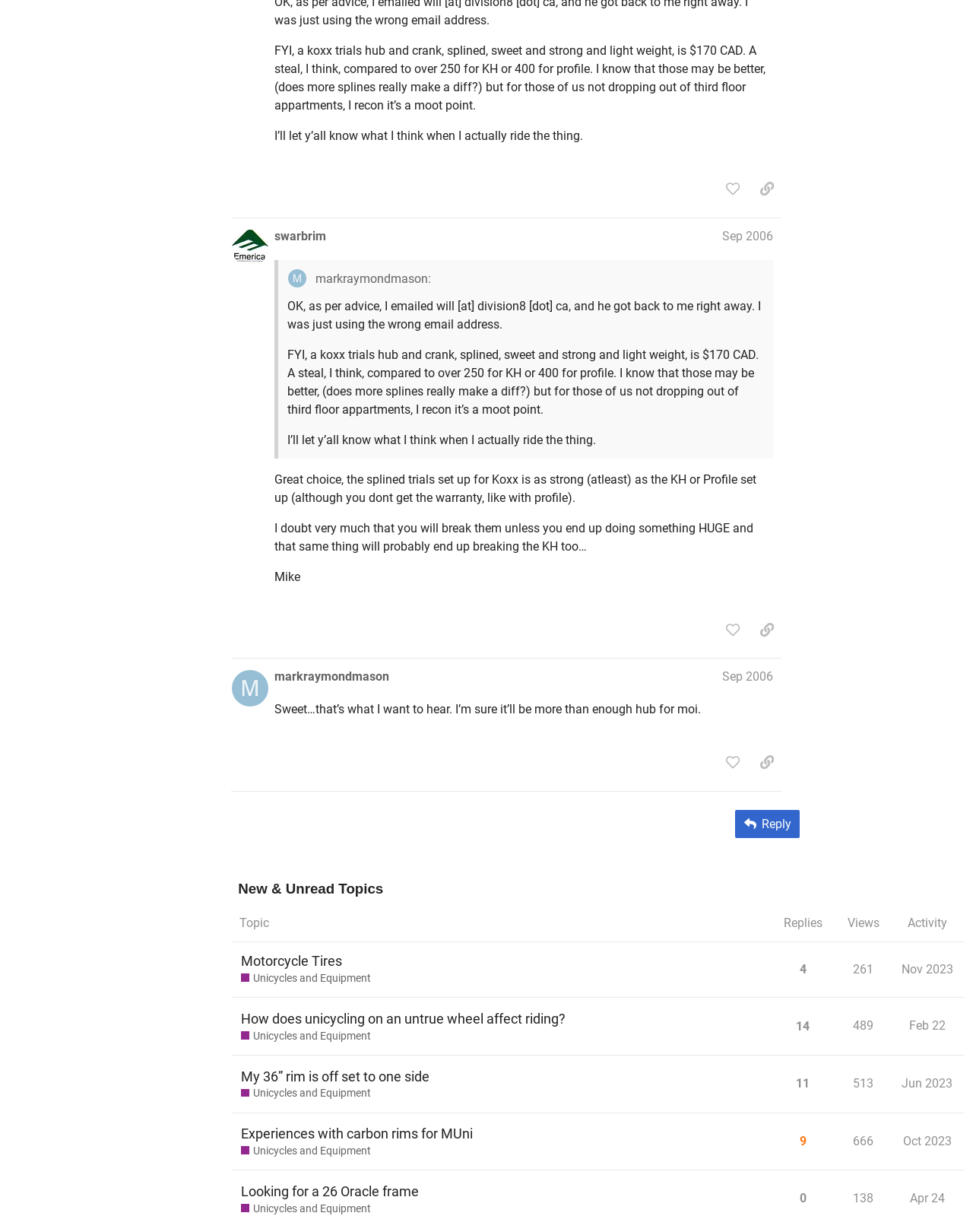Provide the bounding box coordinates of the HTML element described by the text: "Unicycles and Equipment". The coordinates should be in the format [left, top, right, bottom] with values between 0 and 1.

[0.248, 0.835, 0.381, 0.847]